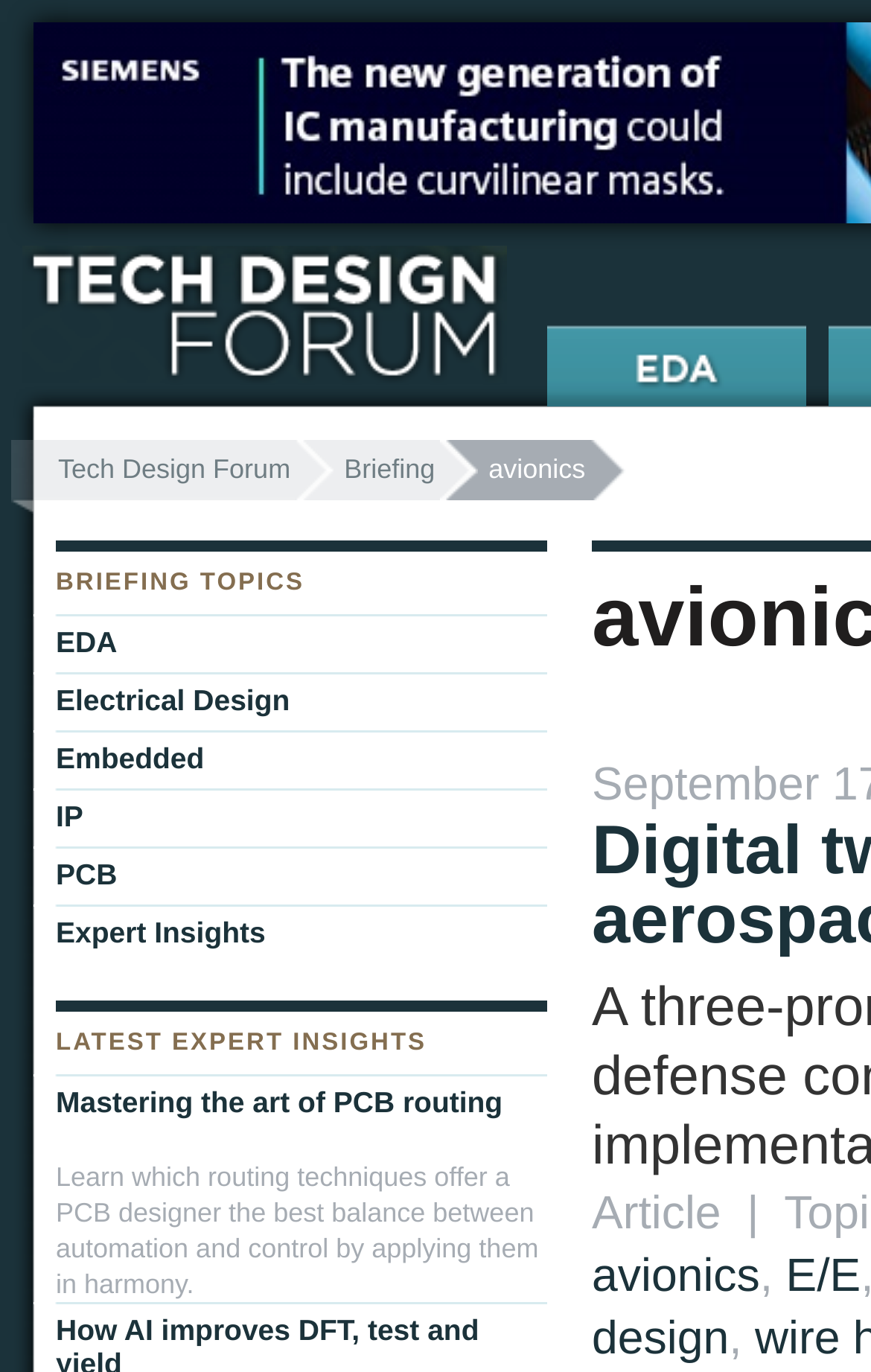Determine the bounding box coordinates for the UI element matching this description: "#5389".

None